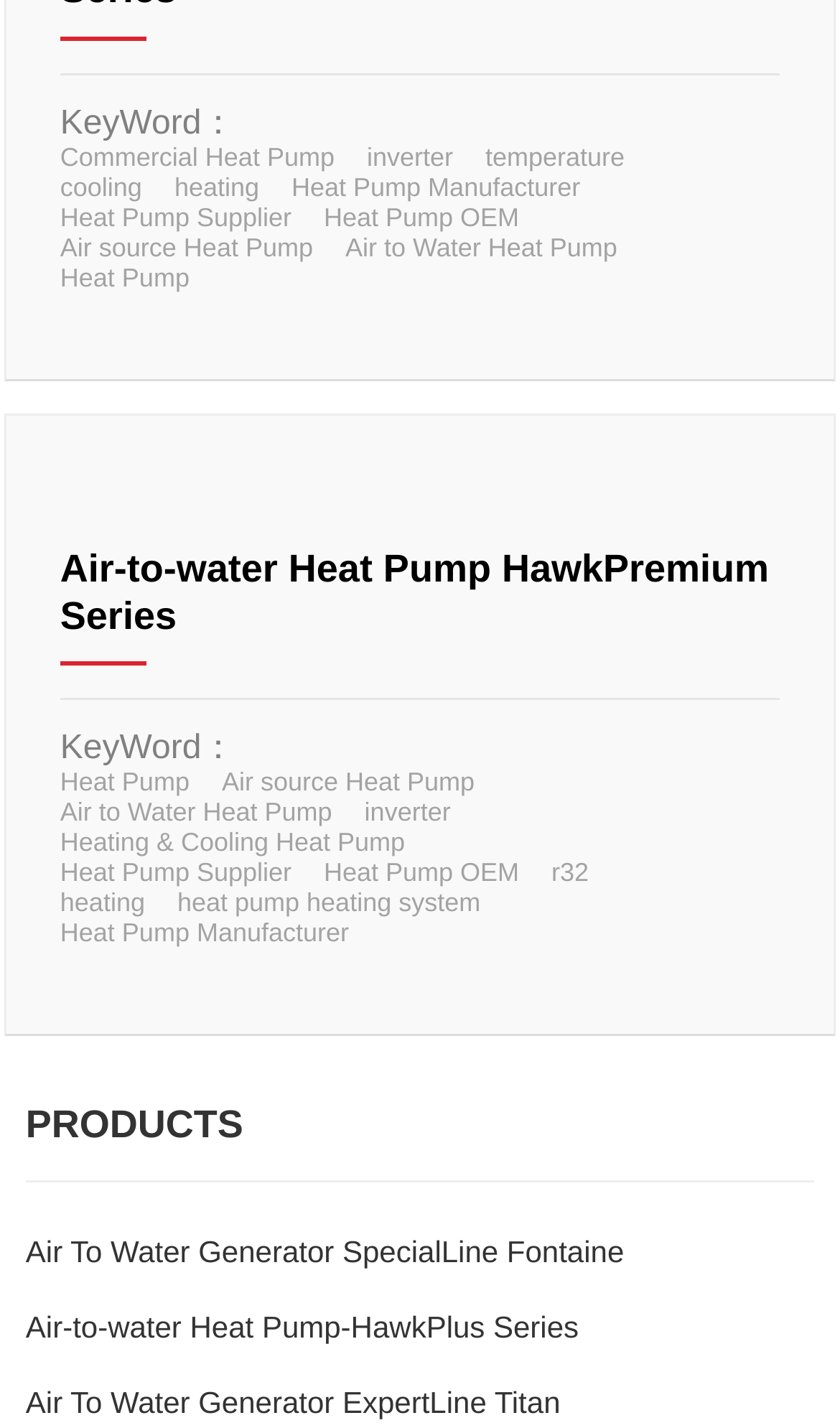Specify the bounding box coordinates (top-left x, top-left y, bottom-right x, bottom-right y) of the UI element in the screenshot that matches this description: Air source Heat Pump

[0.072, 0.163, 0.373, 0.184]